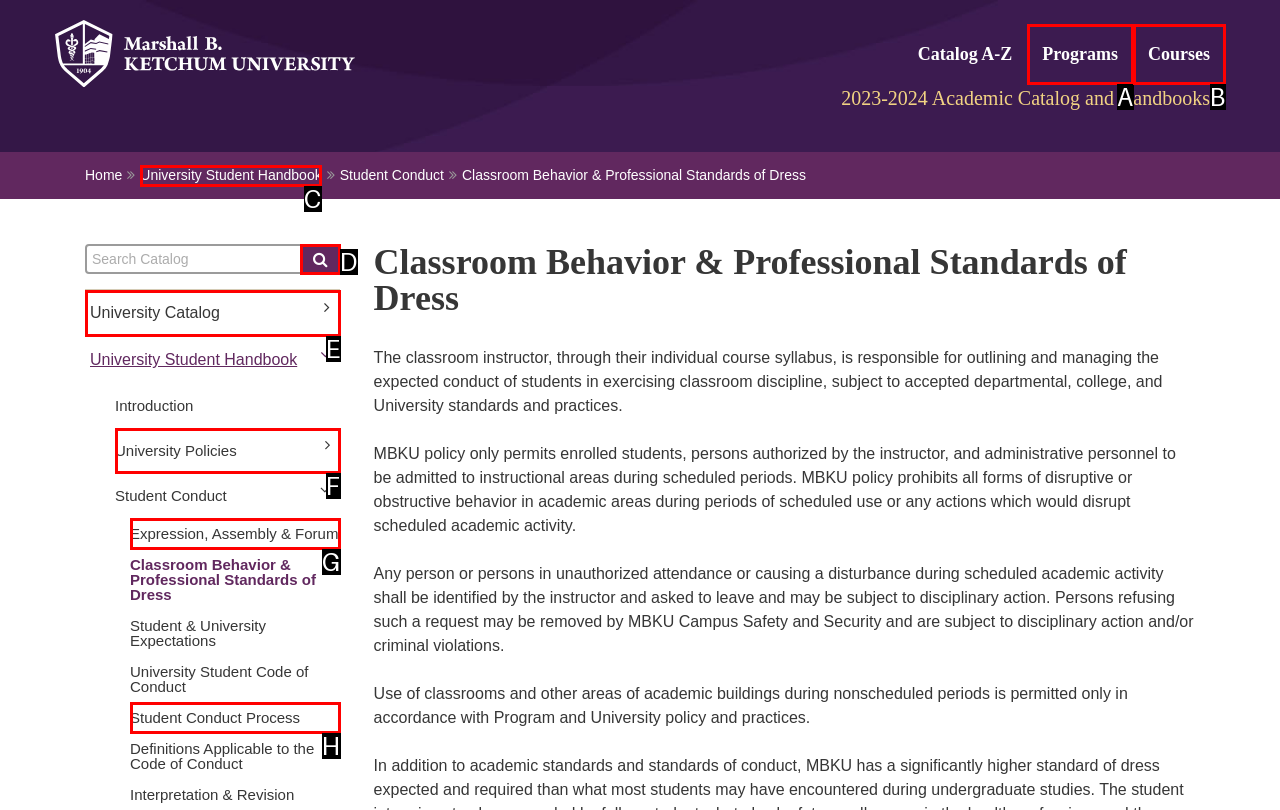Please indicate which HTML element to click in order to fulfill the following task: Go to University Student Handbook Respond with the letter of the chosen option.

C